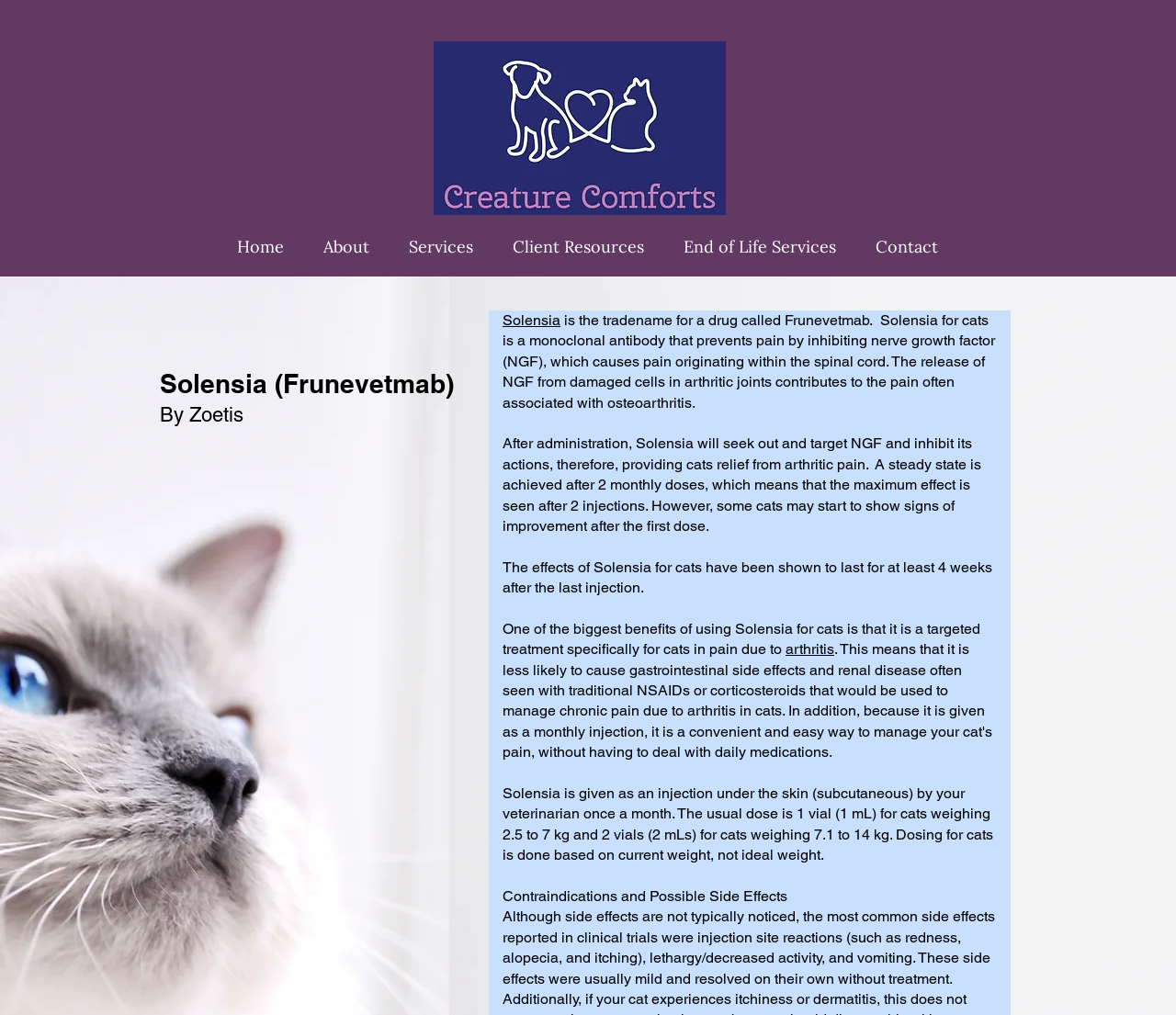How long do the effects of Solensia last in cats?
Please provide a single word or phrase as the answer based on the screenshot.

At least 4 weeks